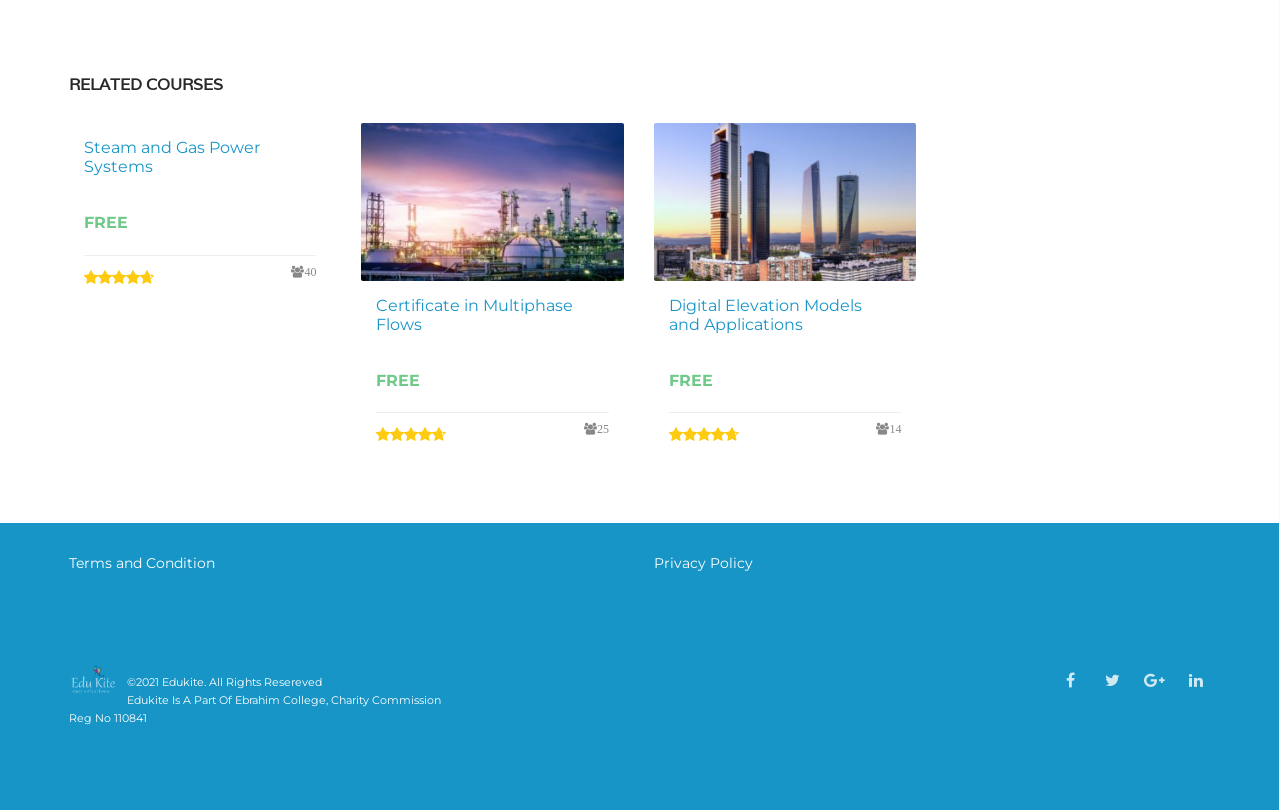Please predict the bounding box coordinates of the element's region where a click is necessary to complete the following instruction: "Click on the 'Steam and Gas Power Systems' course". The coordinates should be represented by four float numbers between 0 and 1, i.e., [left, top, right, bottom].

[0.066, 0.171, 0.203, 0.218]